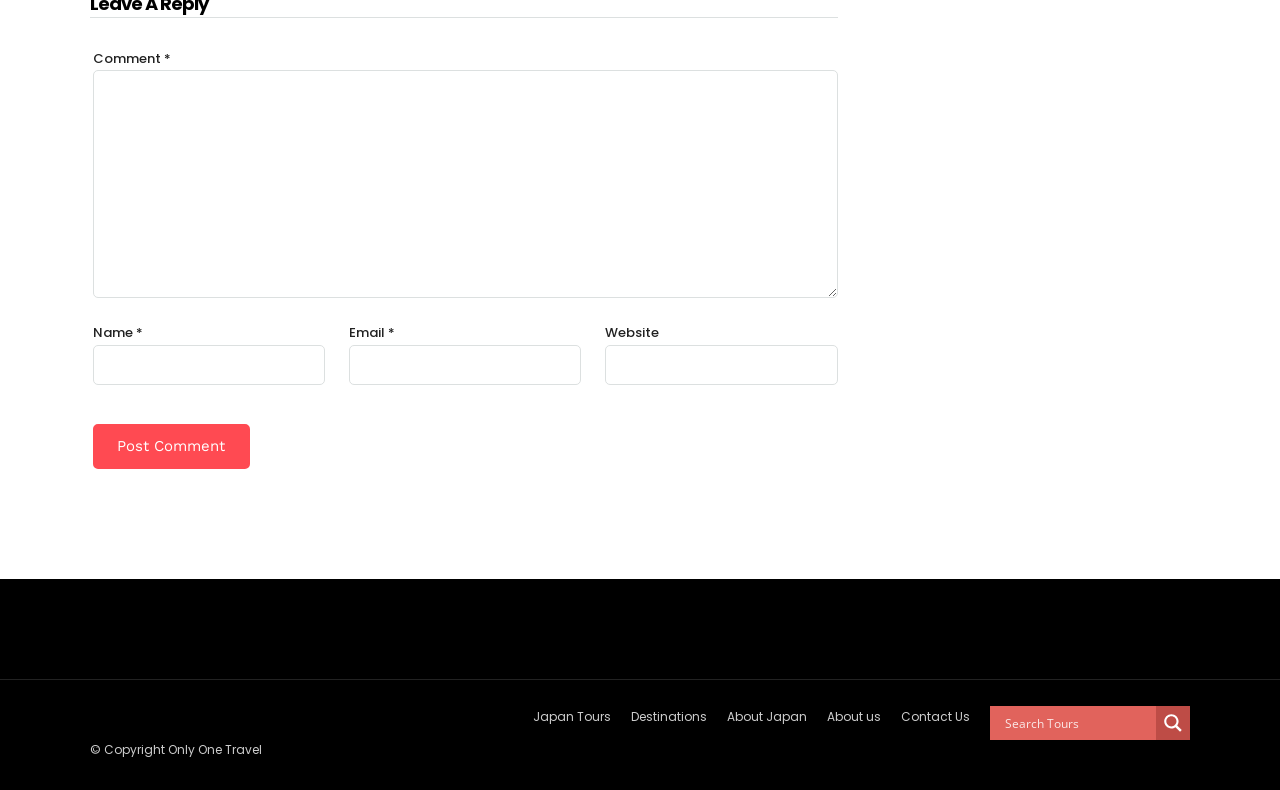Please locate the bounding box coordinates for the element that should be clicked to achieve the following instruction: "Input your email". Ensure the coordinates are given as four float numbers between 0 and 1, i.e., [left, top, right, bottom].

[0.273, 0.436, 0.454, 0.487]